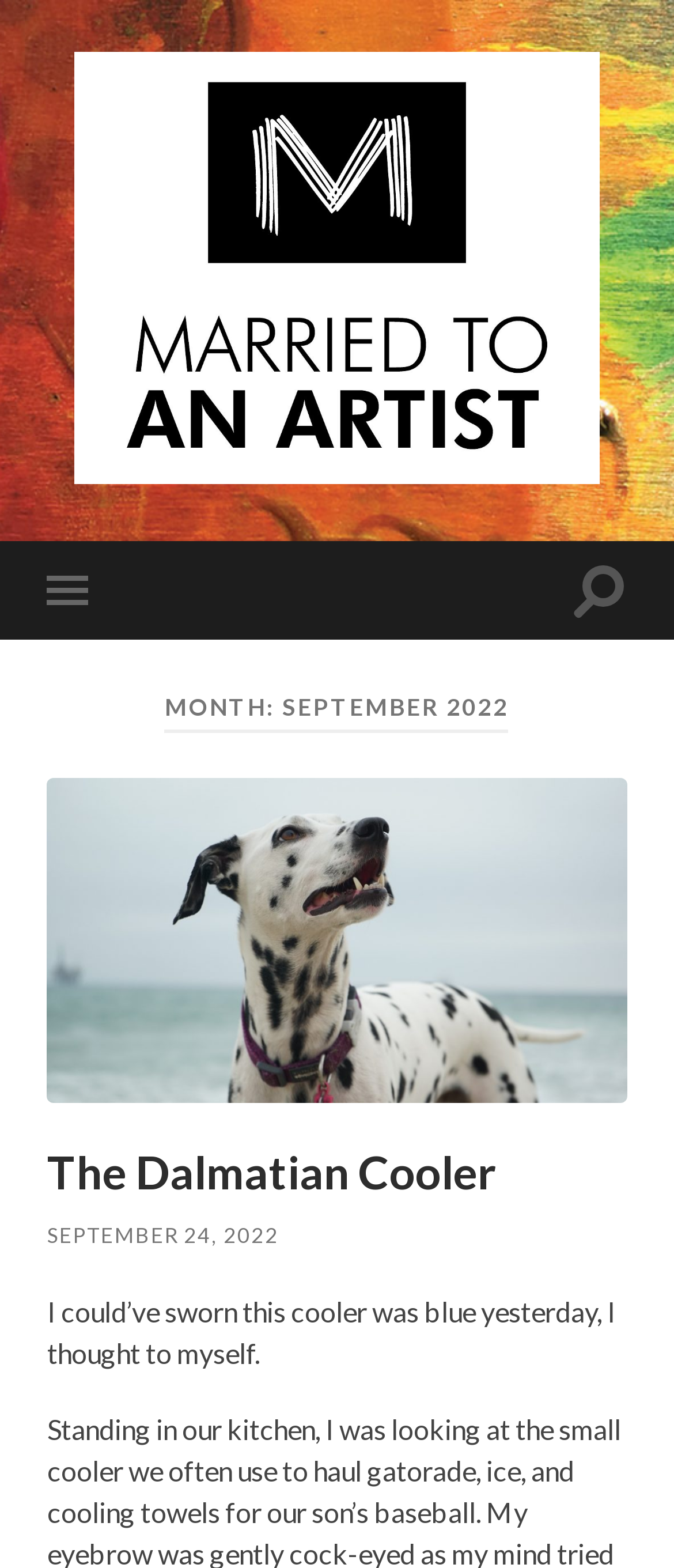From the given element description: "Married To An Artist", find the bounding box for the UI element. Provide the coordinates as four float numbers between 0 and 1, in the order [left, top, right, bottom].

[0.111, 0.033, 0.888, 0.309]